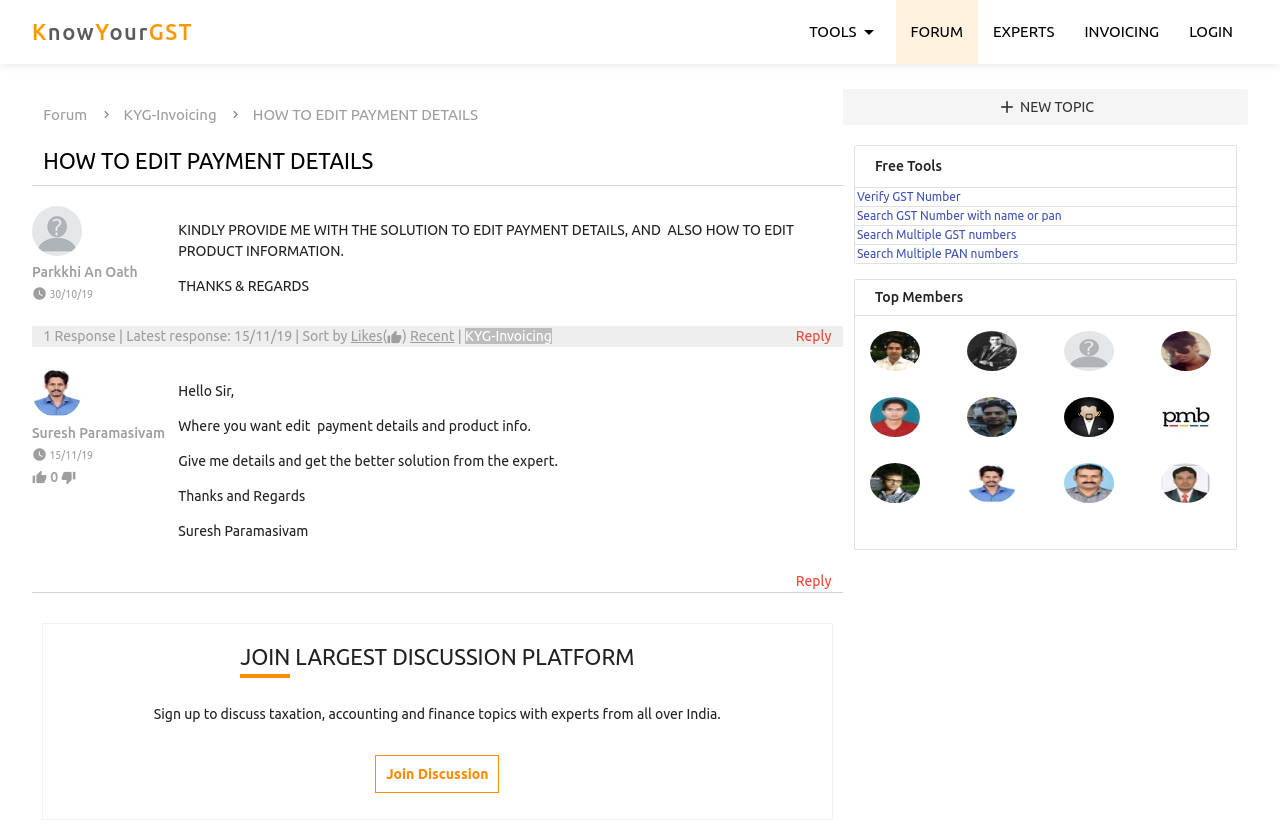Locate the UI element described by add New Topic and provide its bounding box coordinates. Use the format (top-left x, top-left y, bottom-right x, bottom-right y) with all values as floating point numbers between 0 and 1.

[0.658, 0.106, 0.975, 0.149]